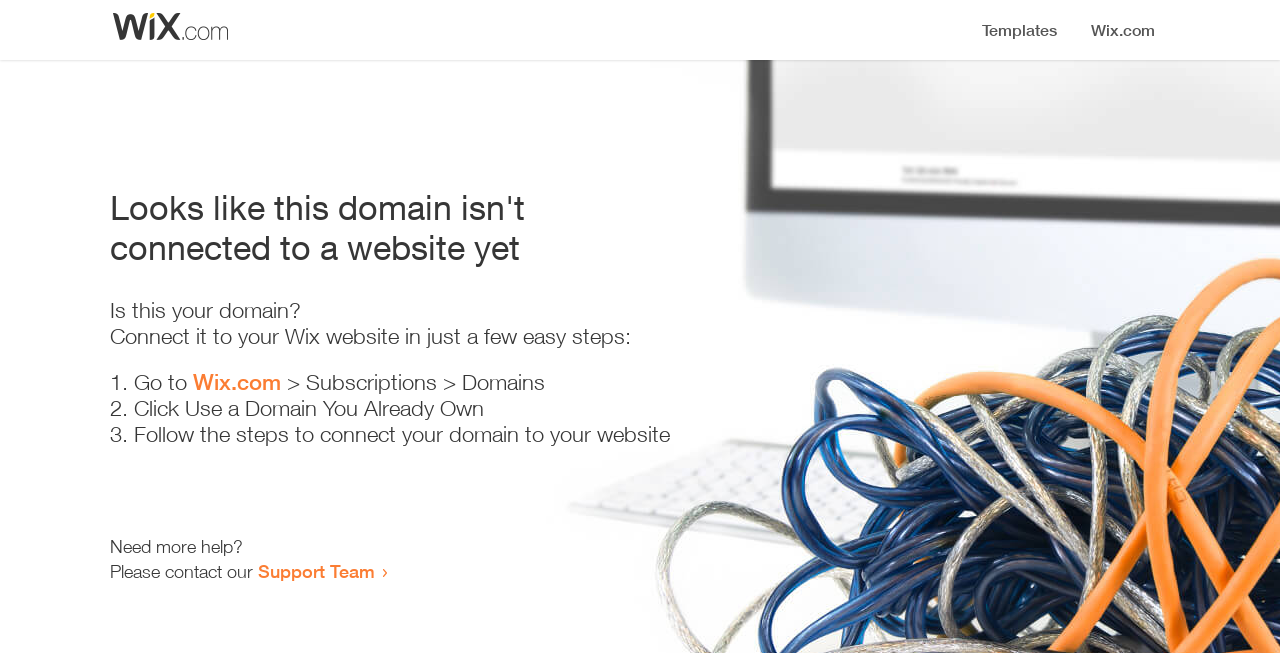Generate a thorough caption detailing the webpage content.

The webpage appears to be an error page, indicating that a domain is not connected to a website yet. At the top, there is a small image, likely a logo or icon. Below the image, a prominent heading reads "Looks like this domain isn't connected to a website yet". 

Underneath the heading, there is a series of instructions to connect the domain to a Wix website. The instructions are divided into three steps, each marked with a numbered list marker (1., 2., and 3.). The first step involves going to Wix.com, followed by navigating to Subscriptions and then Domains. The second step is to click "Use a Domain You Already Own", and the third step is to follow the instructions to connect the domain to the website.

At the bottom of the page, there is a section offering additional help, with a message "Need more help?" followed by an invitation to contact the Support Team, which is a clickable link.